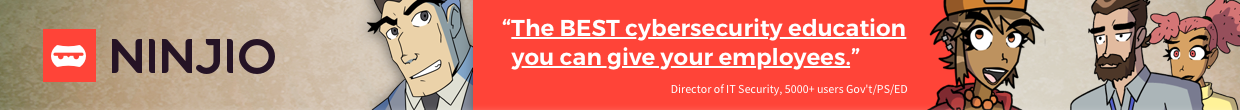What colors are used in the banner's design?
By examining the image, provide a one-word or phrase answer.

Bold reds and neutral tones